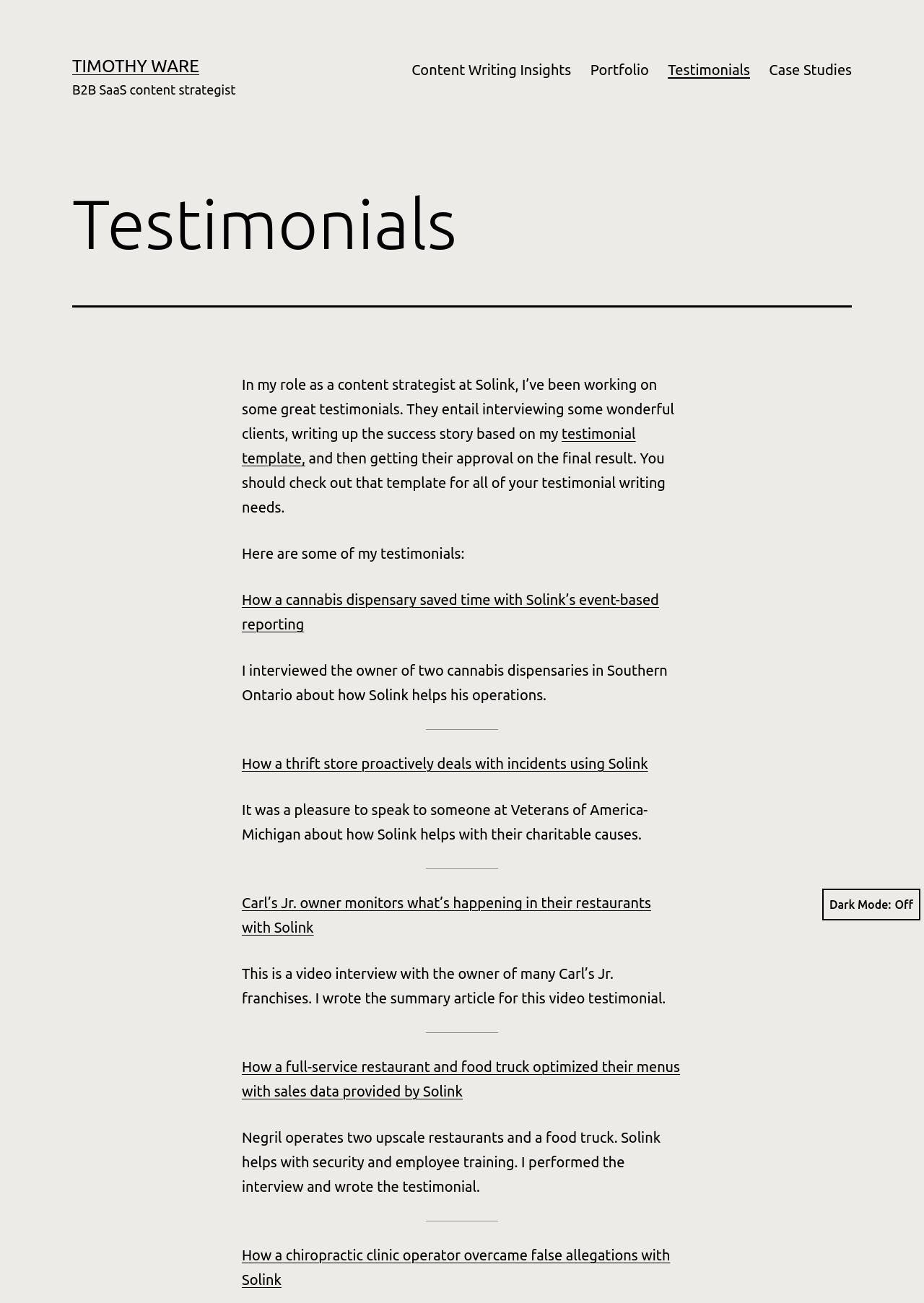Provide the bounding box coordinates for the UI element that is described as: "Content Writing Insights".

[0.435, 0.04, 0.628, 0.067]